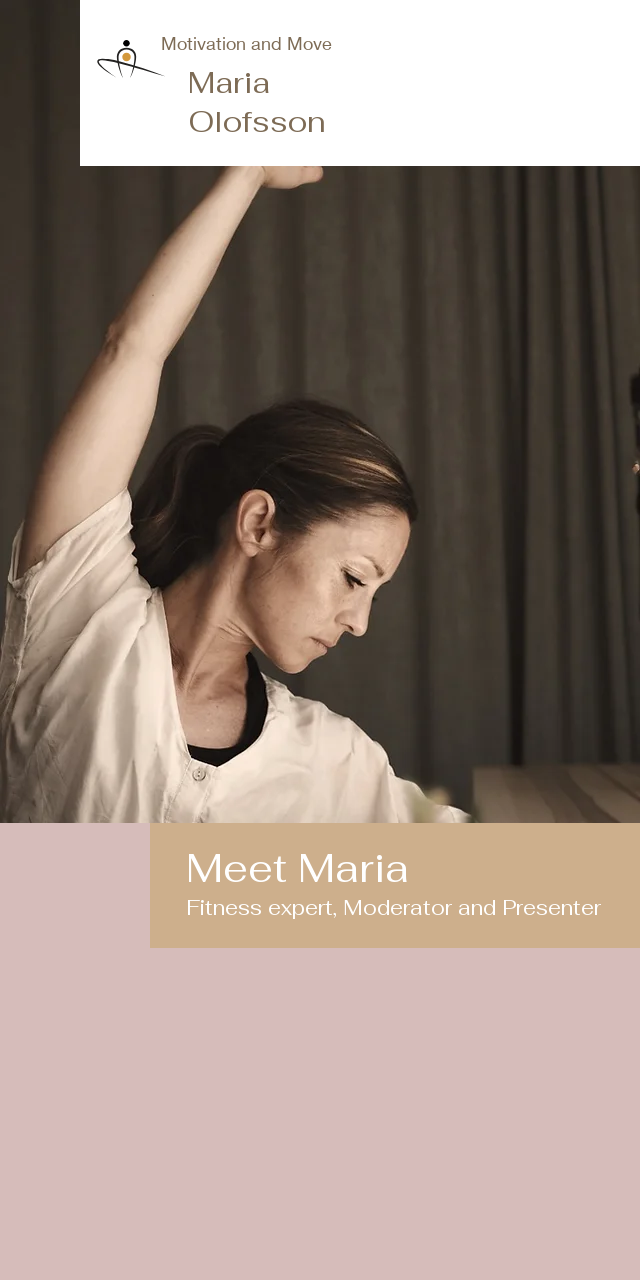Answer the question in a single word or phrase:
What is the purpose of Maria's mission?

Encouraging self-awareness and community connection